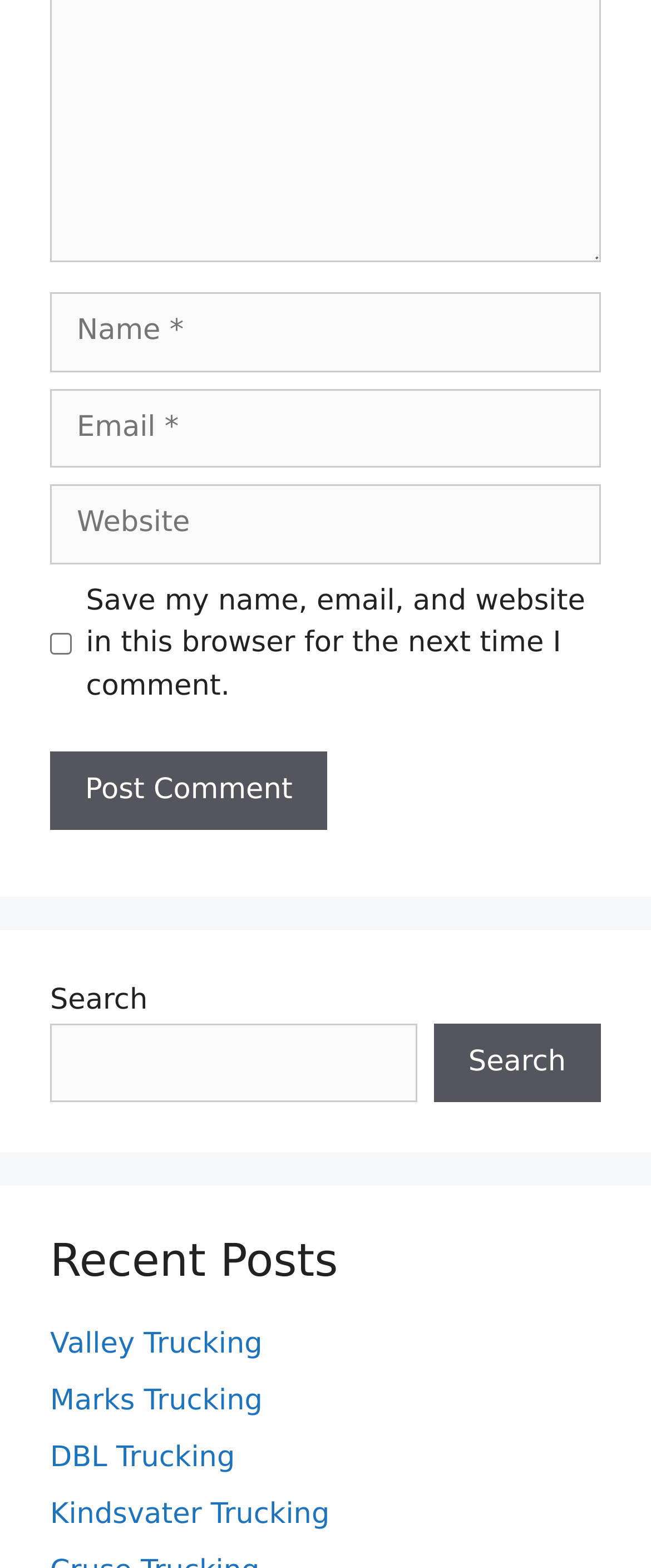How many links are there in the 'Recent Posts' section?
Provide a short answer using one word or a brief phrase based on the image.

4